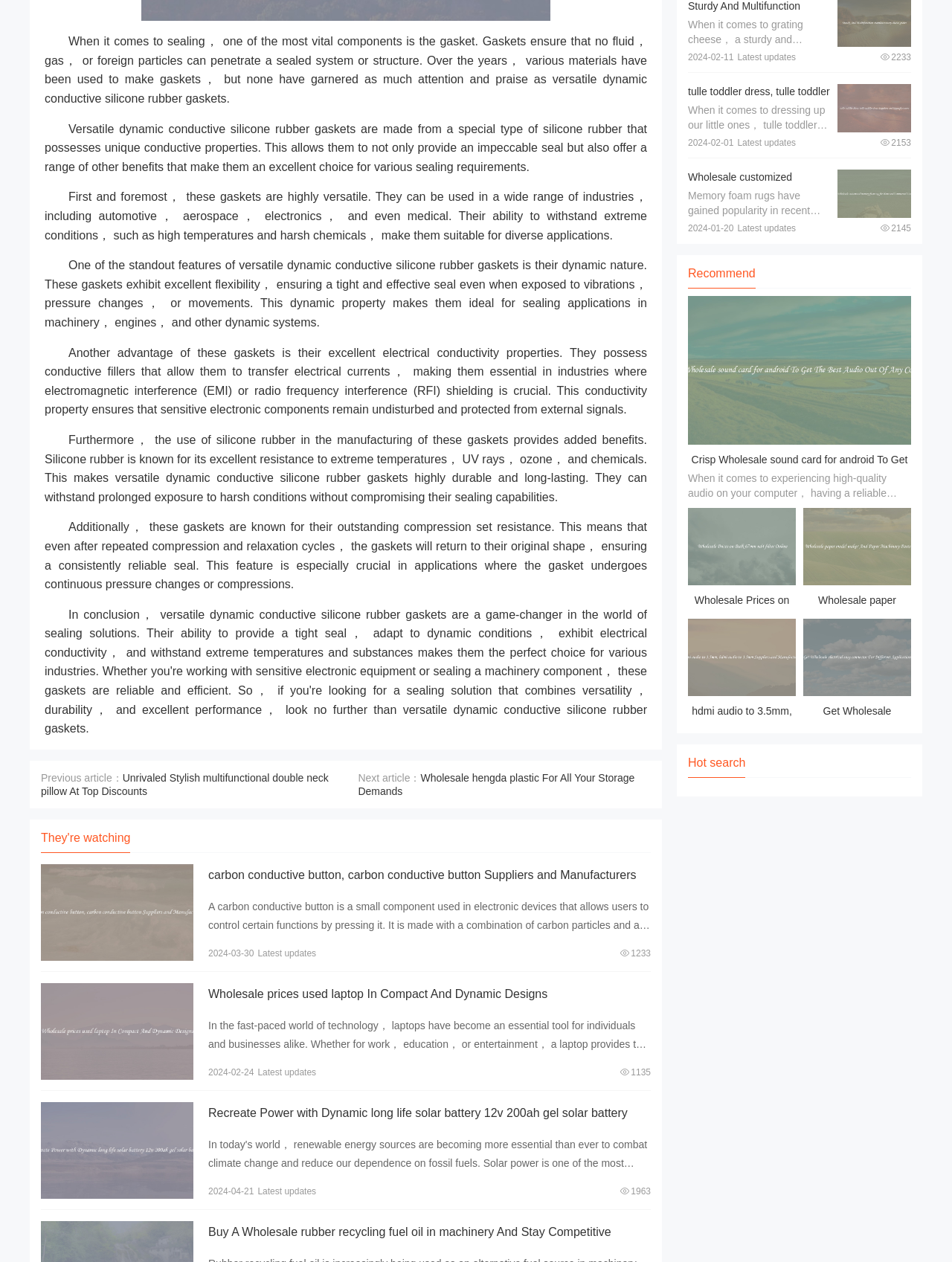Using the description: "View details", identify the bounding box of the corresponding UI element in the screenshot.

[0.88, 0.134, 0.957, 0.173]